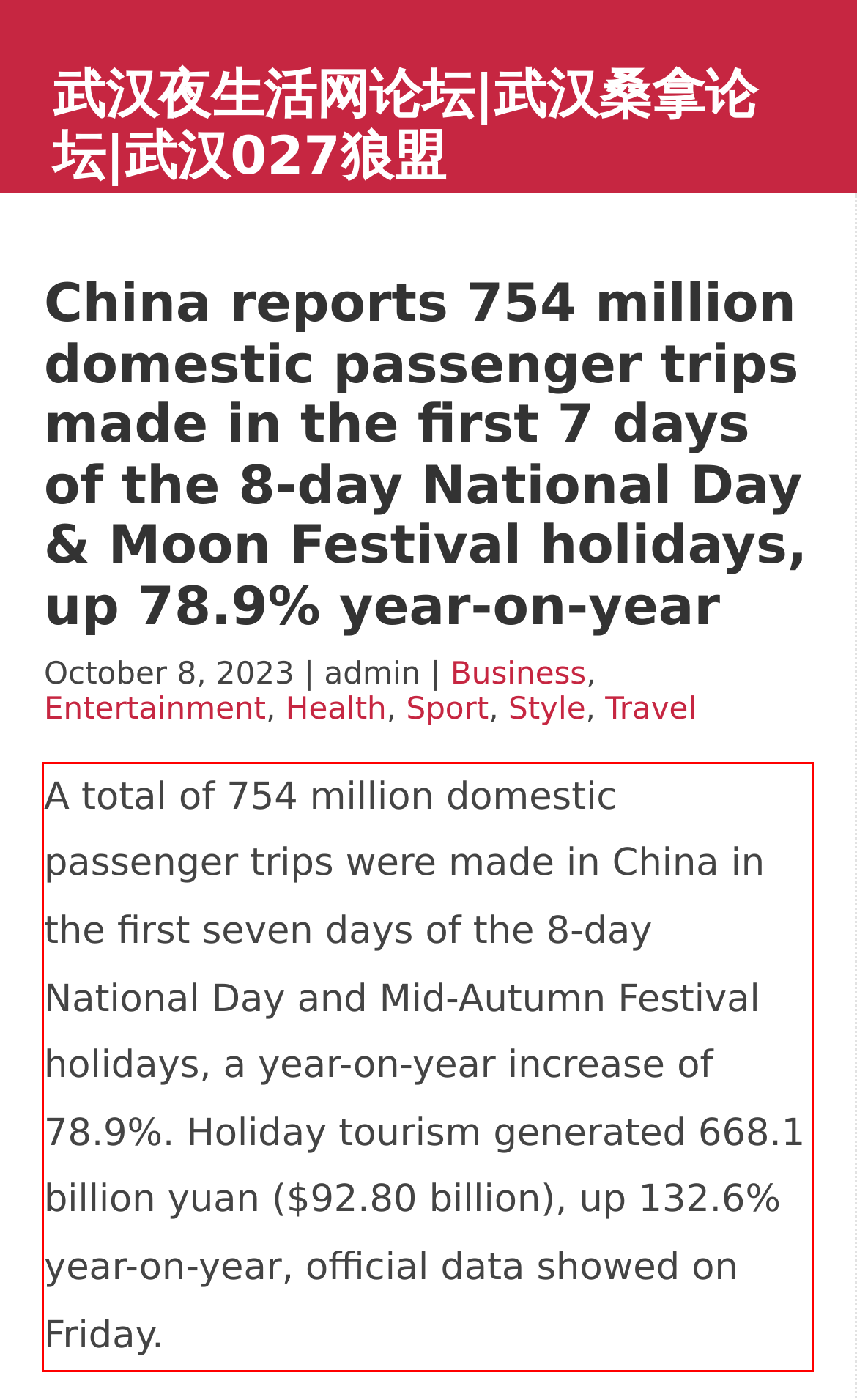Given a webpage screenshot with a red bounding box, perform OCR to read and deliver the text enclosed by the red bounding box.

A total of 754 million domestic passenger trips were made in China in the first seven days of the 8-day National Day and Mid-Autumn Festival holidays, a year-on-year increase of 78.9%. Holiday tourism generated 668.1 billion yuan ($92.80 billion), up 132.6% year-on-year, official data showed on Friday.